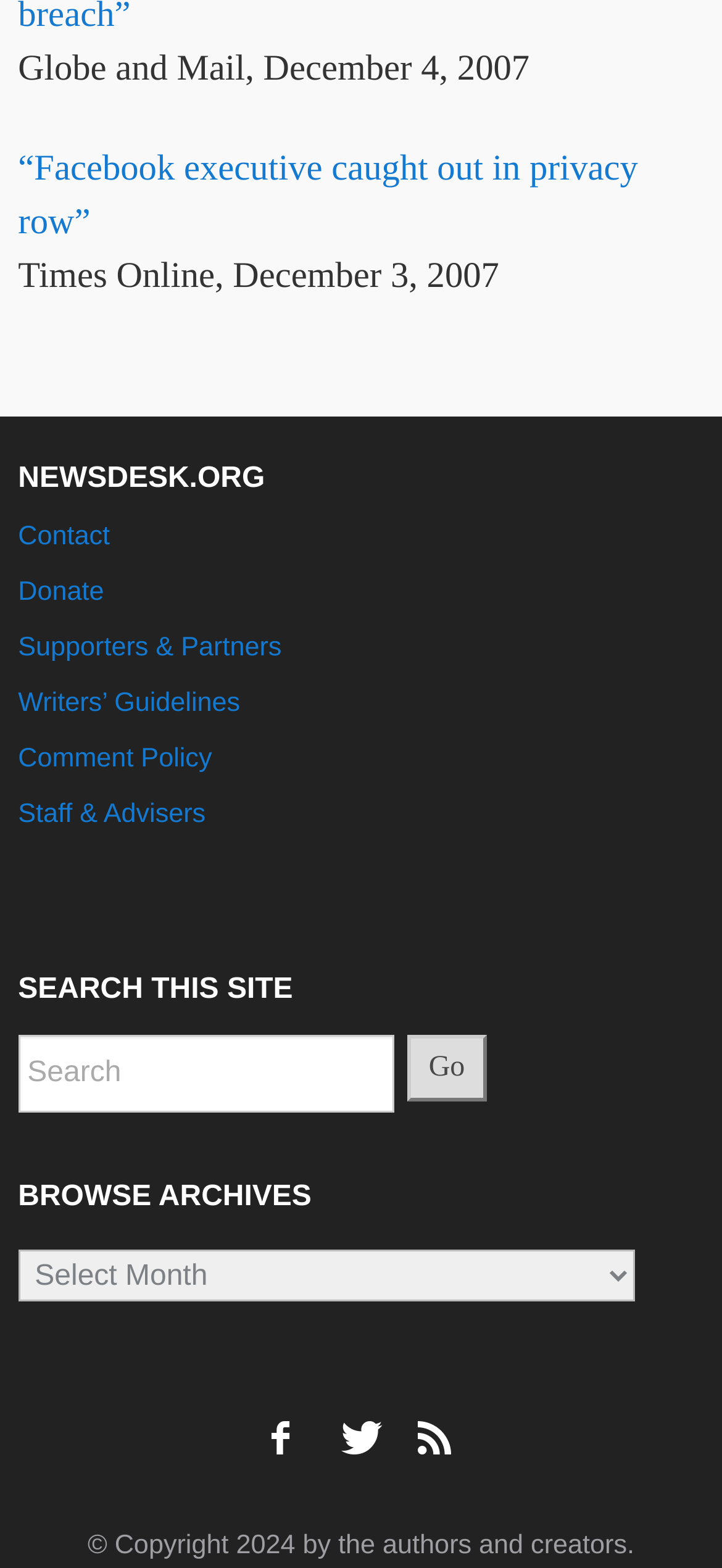What are the options to browse archives?
Carefully analyze the image and provide a thorough answer to the question.

The 'BROWSE ARCHIVES' section is located below the search box, and it has a combobox that allows users to select an option to browse archives.